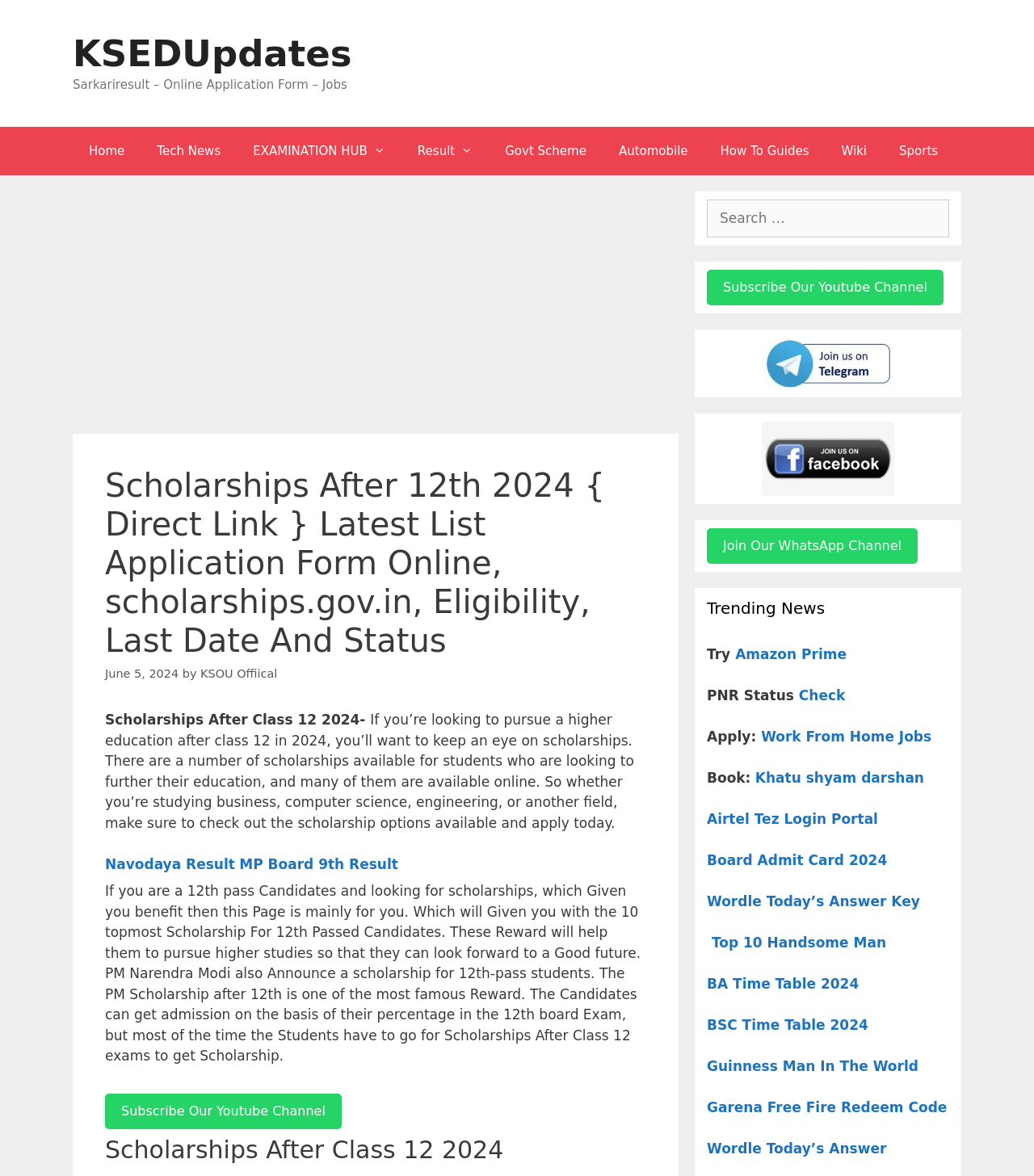Please specify the bounding box coordinates for the clickable region that will help you carry out the instruction: "Click on the 'Home' link".

[0.07, 0.107, 0.136, 0.149]